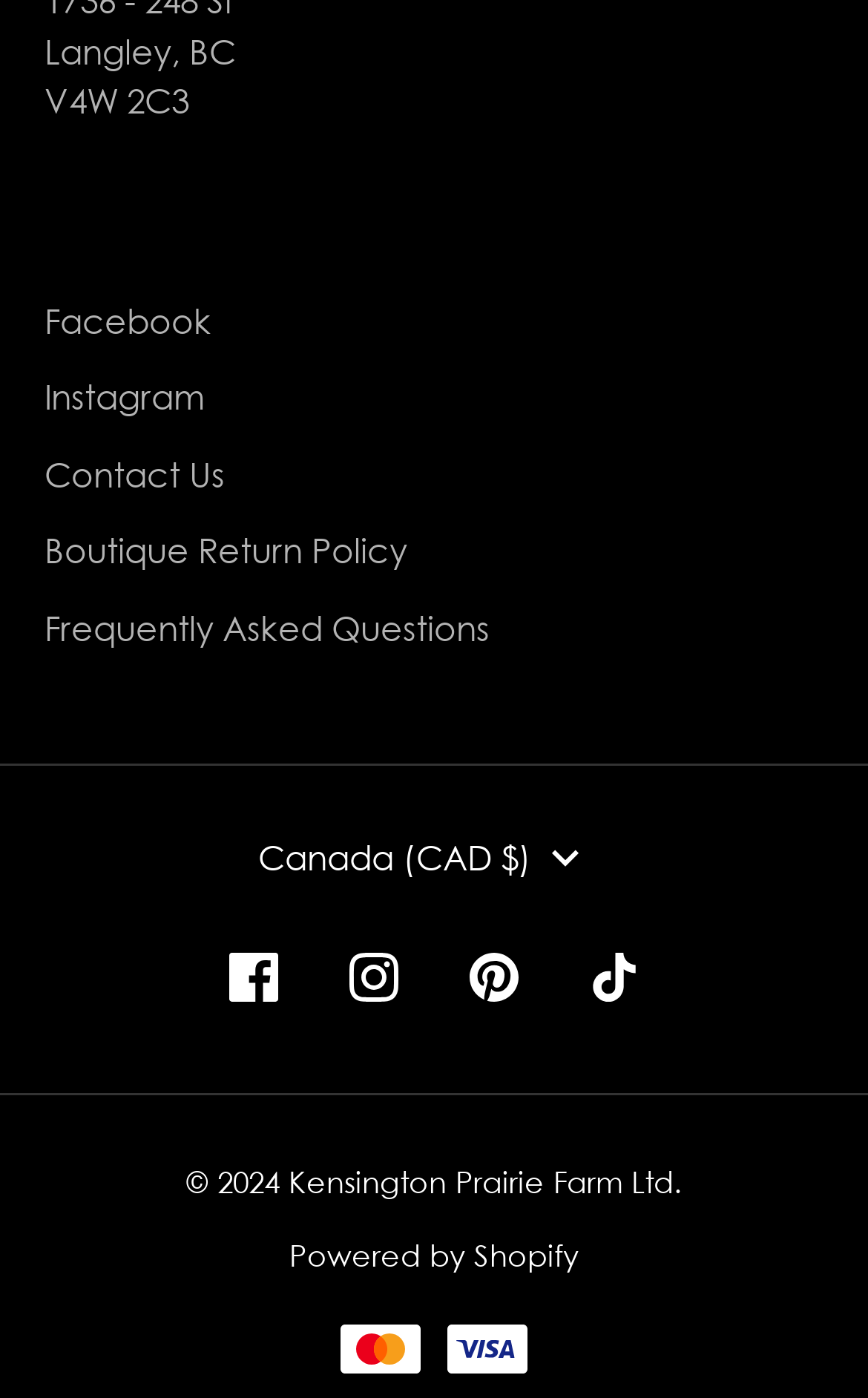Please specify the bounding box coordinates of the region to click in order to perform the following instruction: "Contact Us".

[0.051, 0.325, 0.259, 0.353]